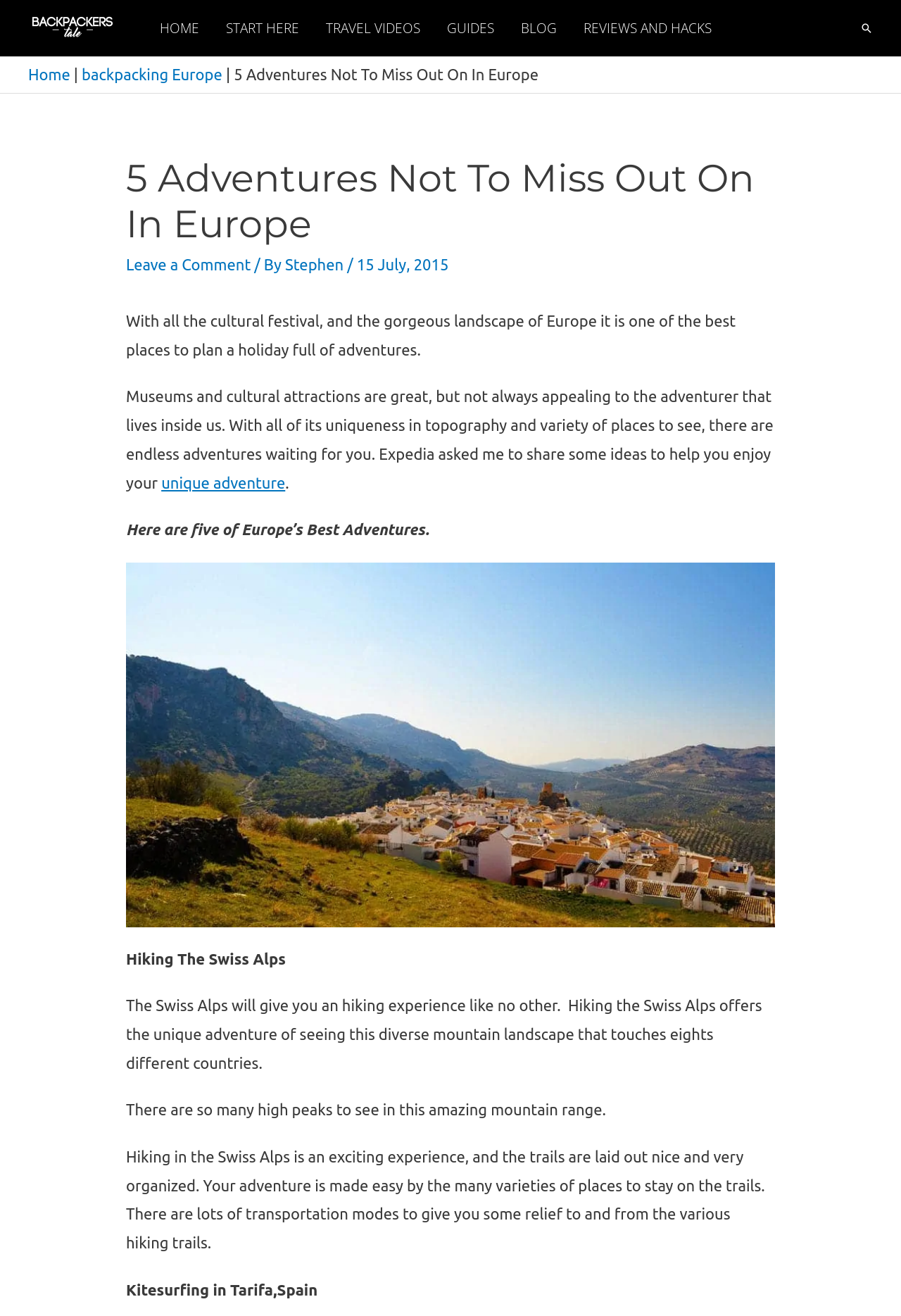Please identify the primary heading on the webpage and return its text.

5 Adventures Not To Miss Out On In Europe